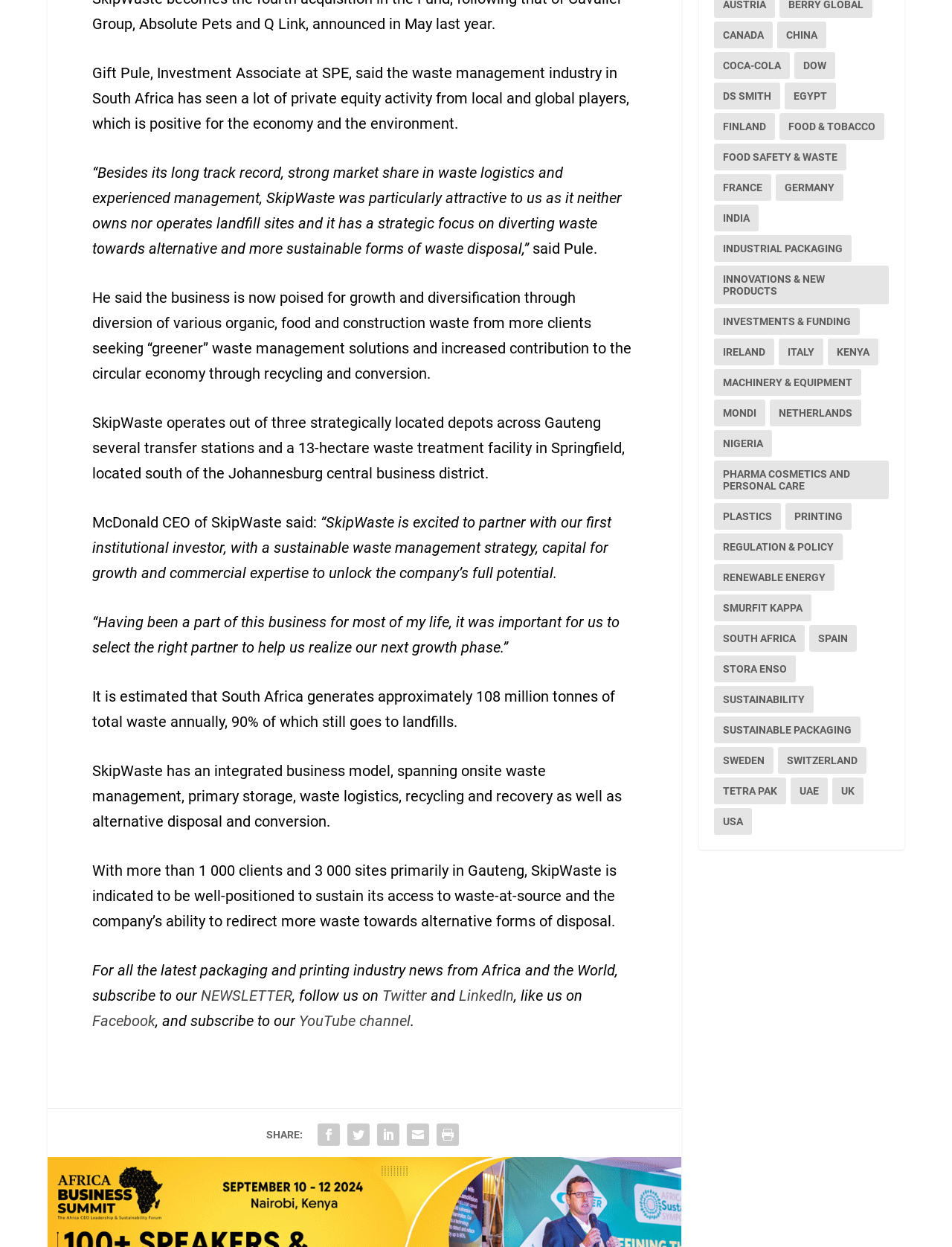What is the topic of the article?
Look at the screenshot and respond with one word or a short phrase.

Waste management